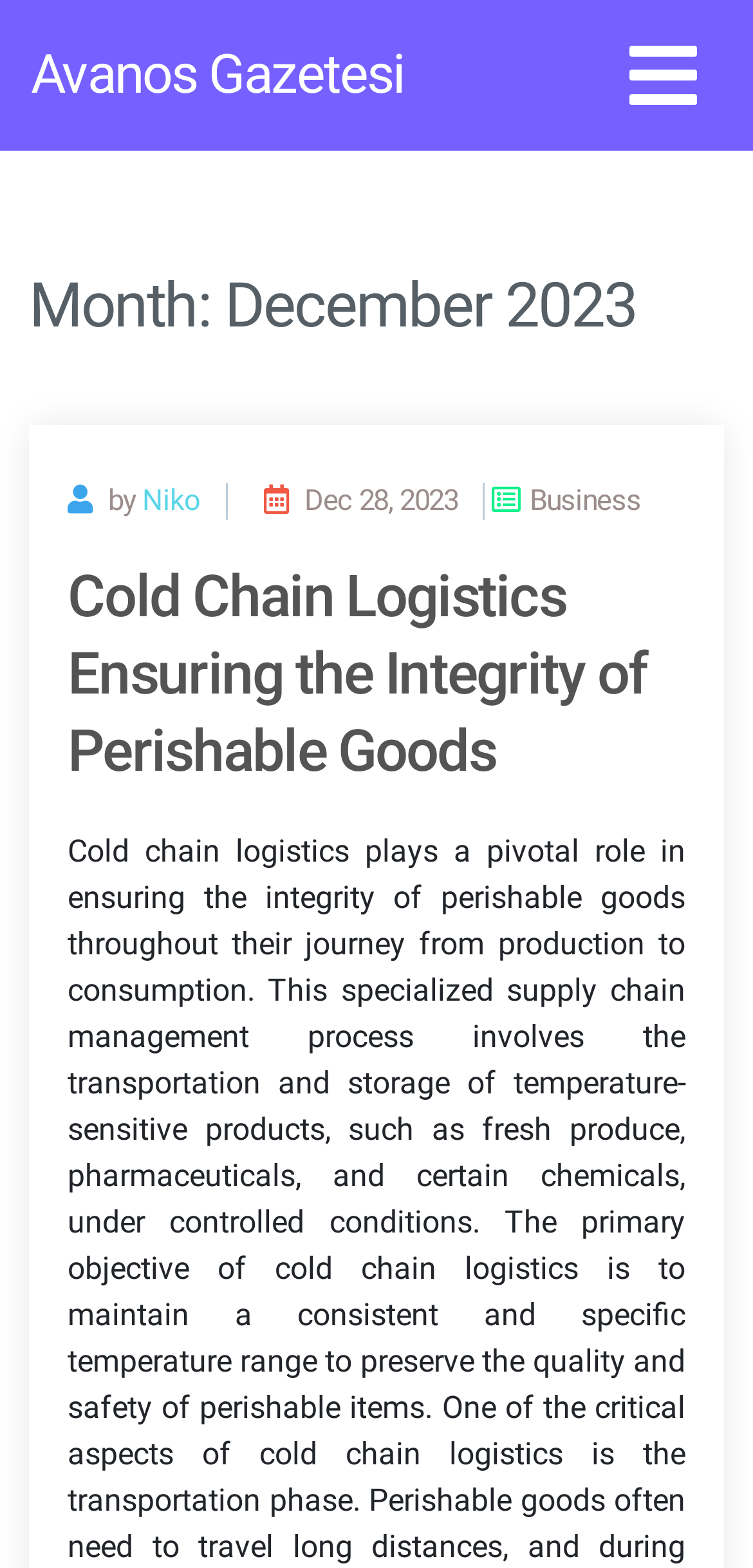Generate a comprehensive caption for the webpage you are viewing.

The webpage is titled "December 2023 – Avanos Gazetesi" and appears to be a news article page. At the top left, there is a link and a heading with the same text "Avanos Gazetesi". On the top right, there is a button with an icon. 

Below the top section, there is a header area that spans the entire width of the page. Within this header, there is a heading that displays the month and year, "Month: December 2023". 

Underneath the header, there are two main sections. The first section contains a heading with an author's name, "Niko", and a date, "Dec 28, 2023", along with some icons. The second section has a heading that reads "Cold Chain Logistics Ensuring the Integrity of Perishable Goods", which is also a link. Both sections are positioned side by side, with the first section taking up about a quarter of the page width and the second section taking up the remaining three-quarters.